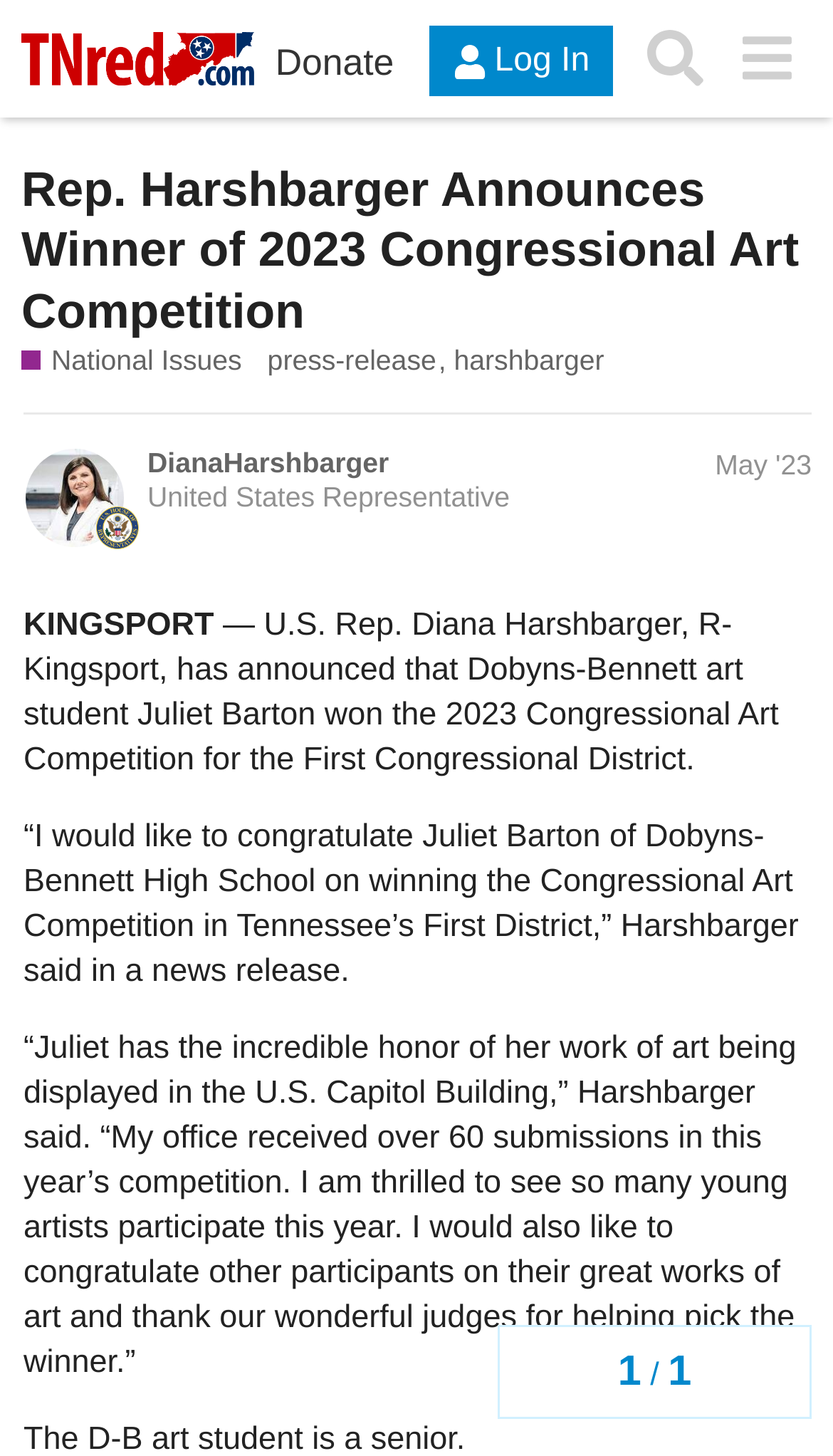Using the format (top-left x, top-left y, bottom-right x, bottom-right y), provide the bounding box coordinates for the described UI element. All values should be floating point numbers between 0 and 1: alt="Tennessee Republican Political Discourse"

[0.026, 0.014, 0.305, 0.067]